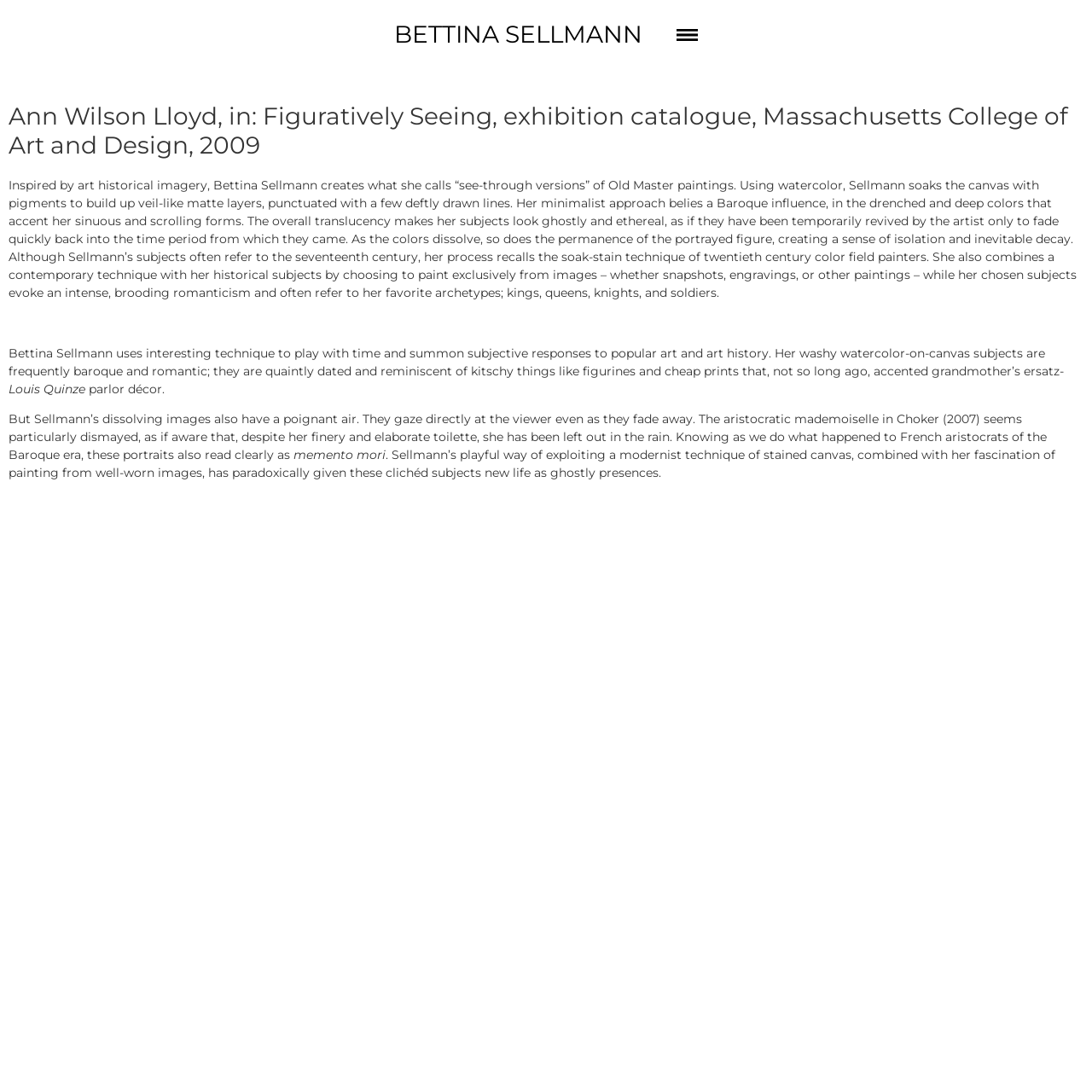What is the term used to describe Bettina Sellmann's portraits?
Please provide a single word or phrase as your answer based on the image.

Memento mori